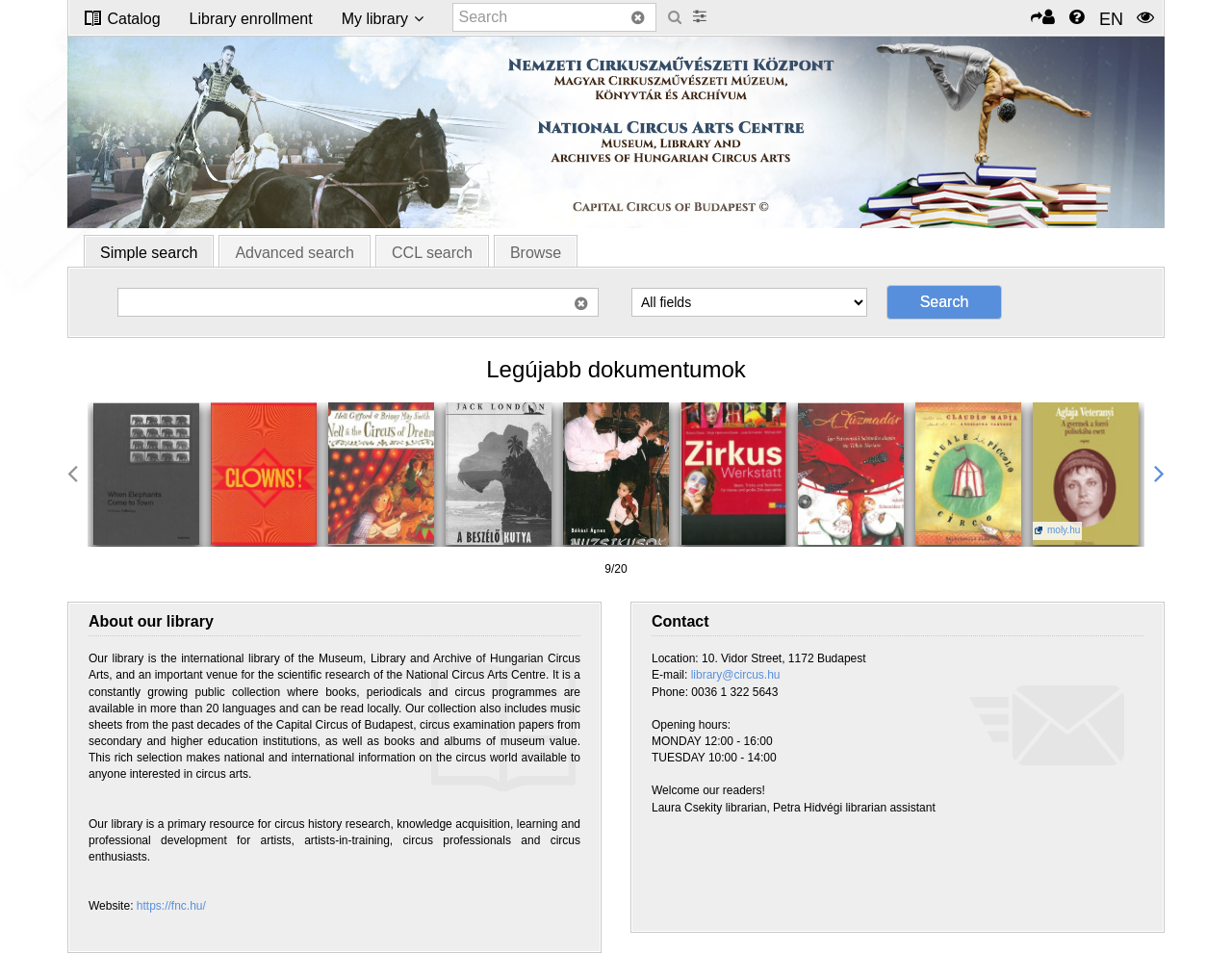Identify the bounding box for the given UI element using the description provided. Coordinates should be in the format (top-left x, top-left y, bottom-right x, bottom-right y) and must be between 0 and 1. Here is the description: Tallián Mariann (1971-): A tűzmadár

[0.648, 0.411, 0.734, 0.556]